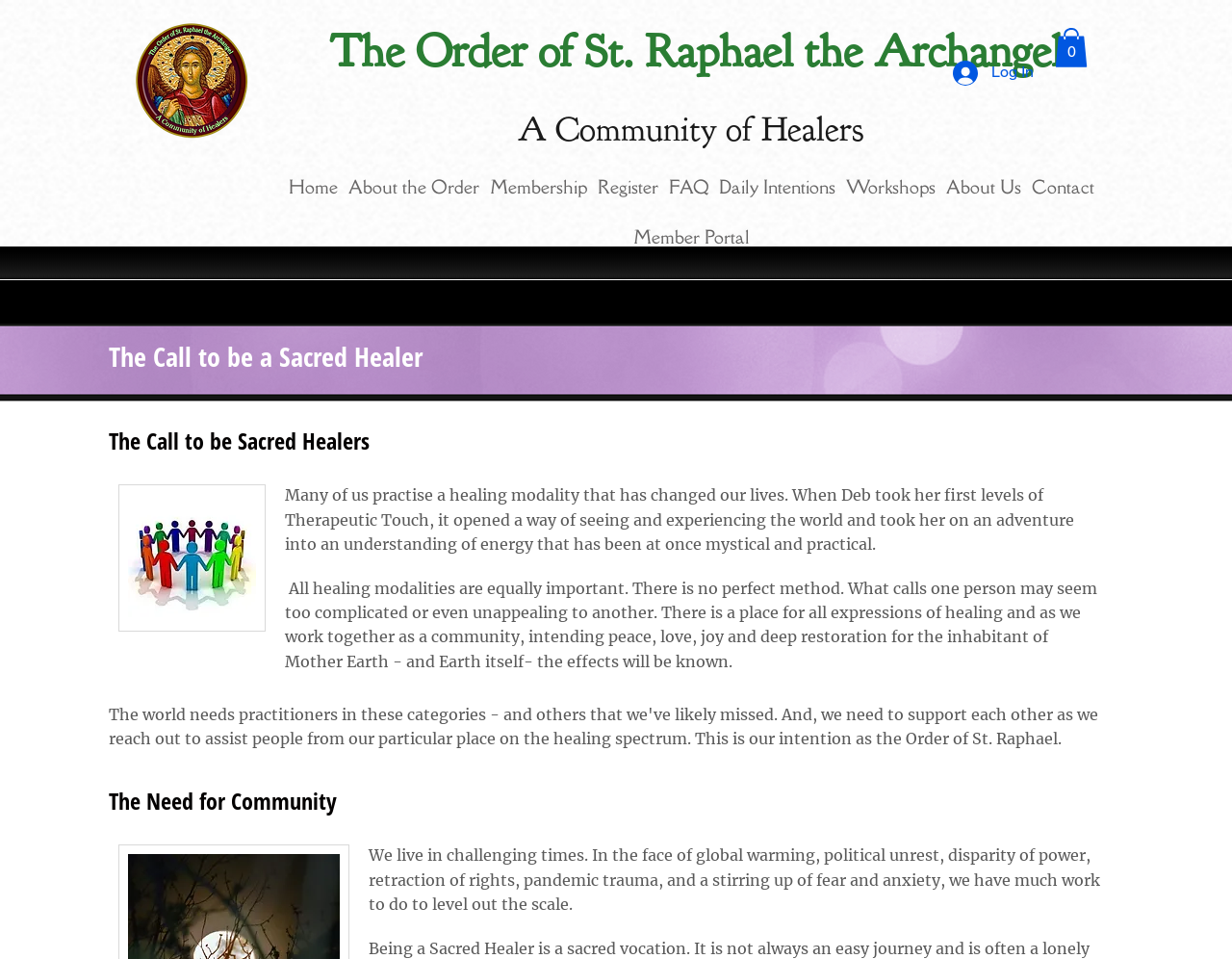Please determine the bounding box coordinates for the element that should be clicked to follow these instructions: "Contact Us".

[0.833, 0.169, 0.892, 0.221]